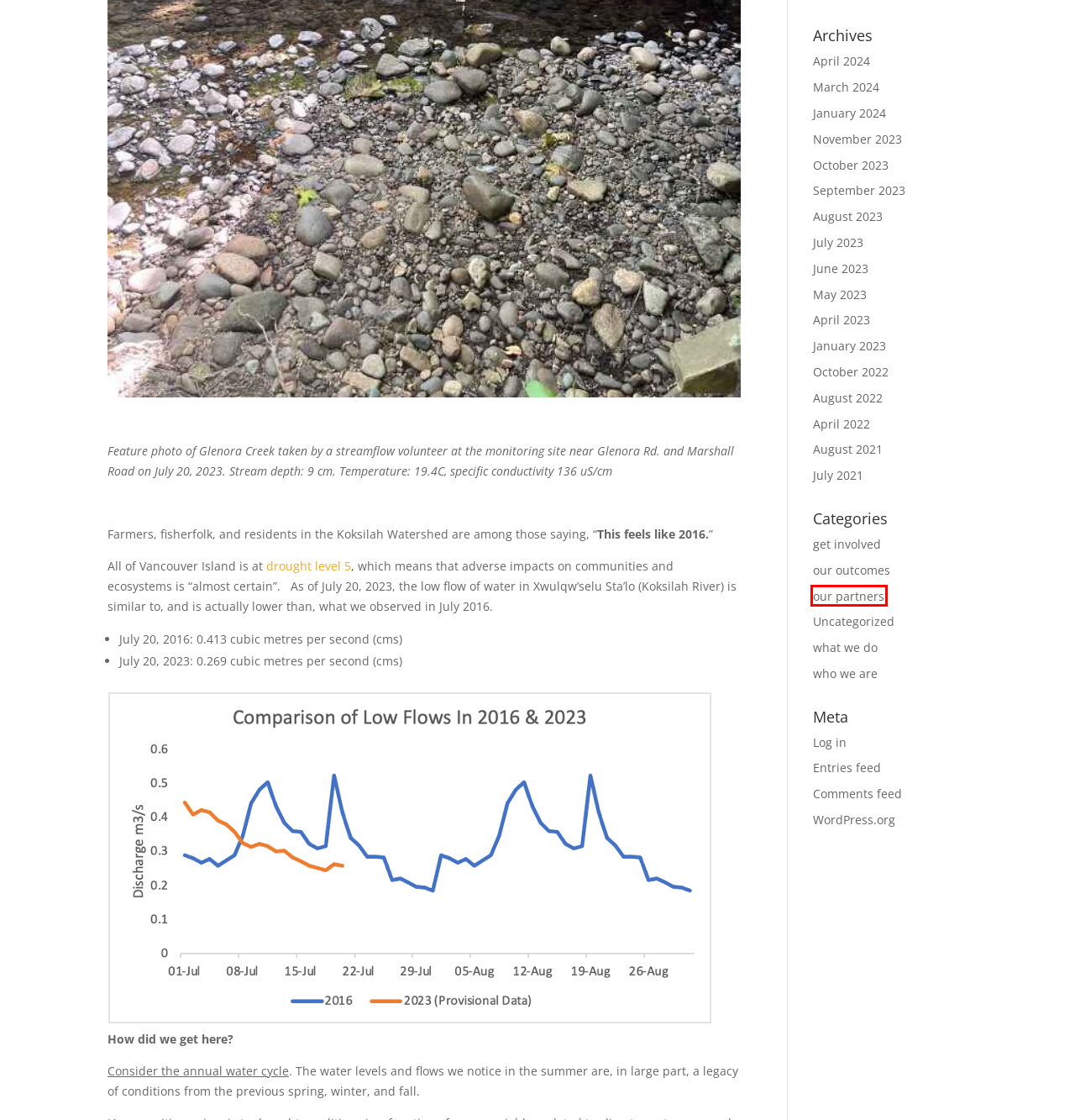Look at the screenshot of a webpage where a red bounding box surrounds a UI element. Your task is to select the best-matching webpage description for the new webpage after you click the element within the bounding box. The available options are:
A. who we are | Xwulqw’selu Connections
B. Uncategorized | Xwulqw’selu Connections
C. Drought information - Province of British Columbia
D. our outcomes | Xwulqw’selu Connections
E. what we do | Xwulqw’selu Connections
F. Archives | Xwulqw’selu Connections
G. our partners | Xwulqw’selu Connections
H. Blog Tool, Publishing Platform, and CMS – WordPress.org

G